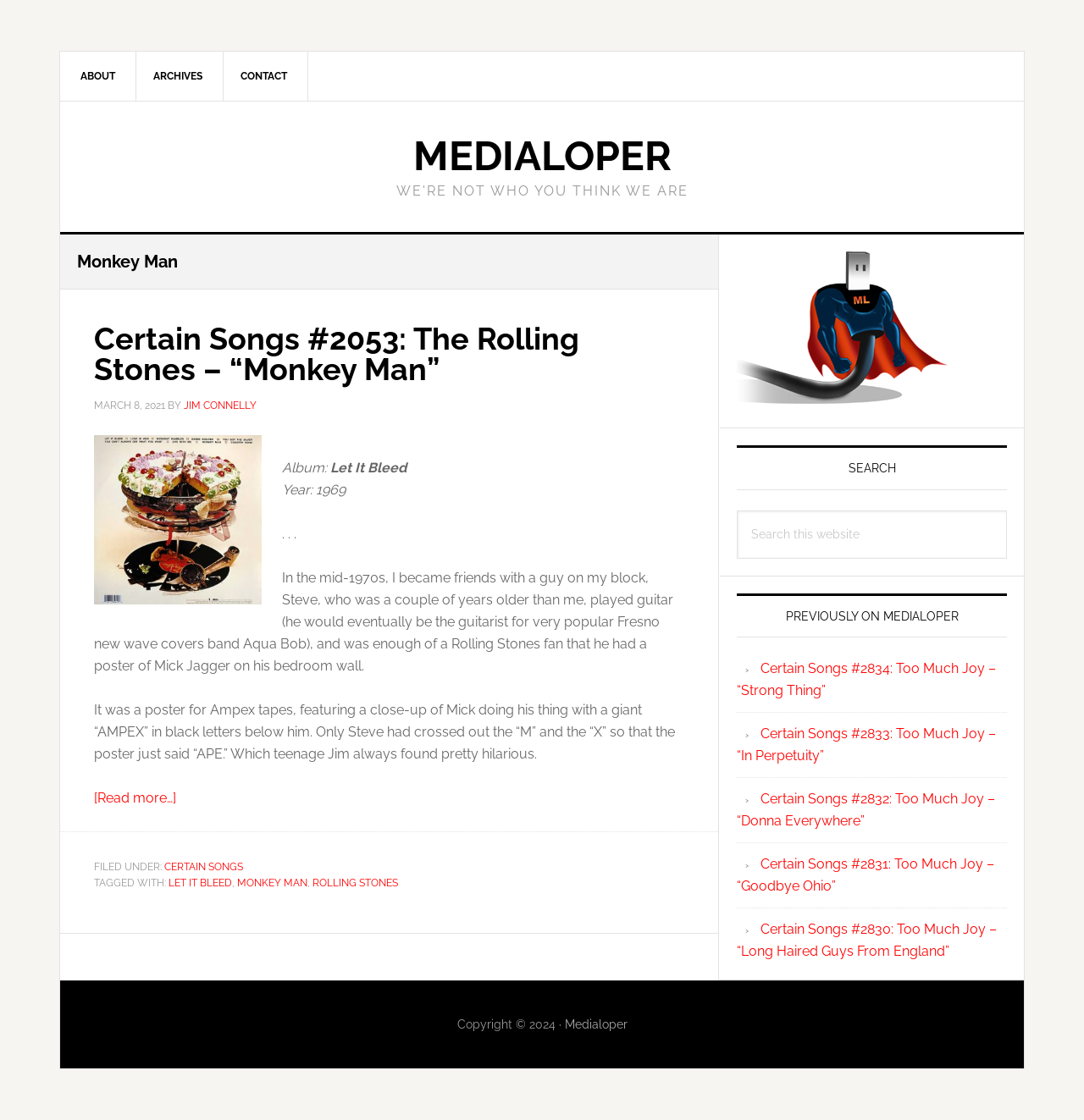Identify the bounding box coordinates of the specific part of the webpage to click to complete this instruction: "Check the 'PREVIOUSLY ON MEDIALOPER' section".

[0.68, 0.53, 0.929, 0.569]